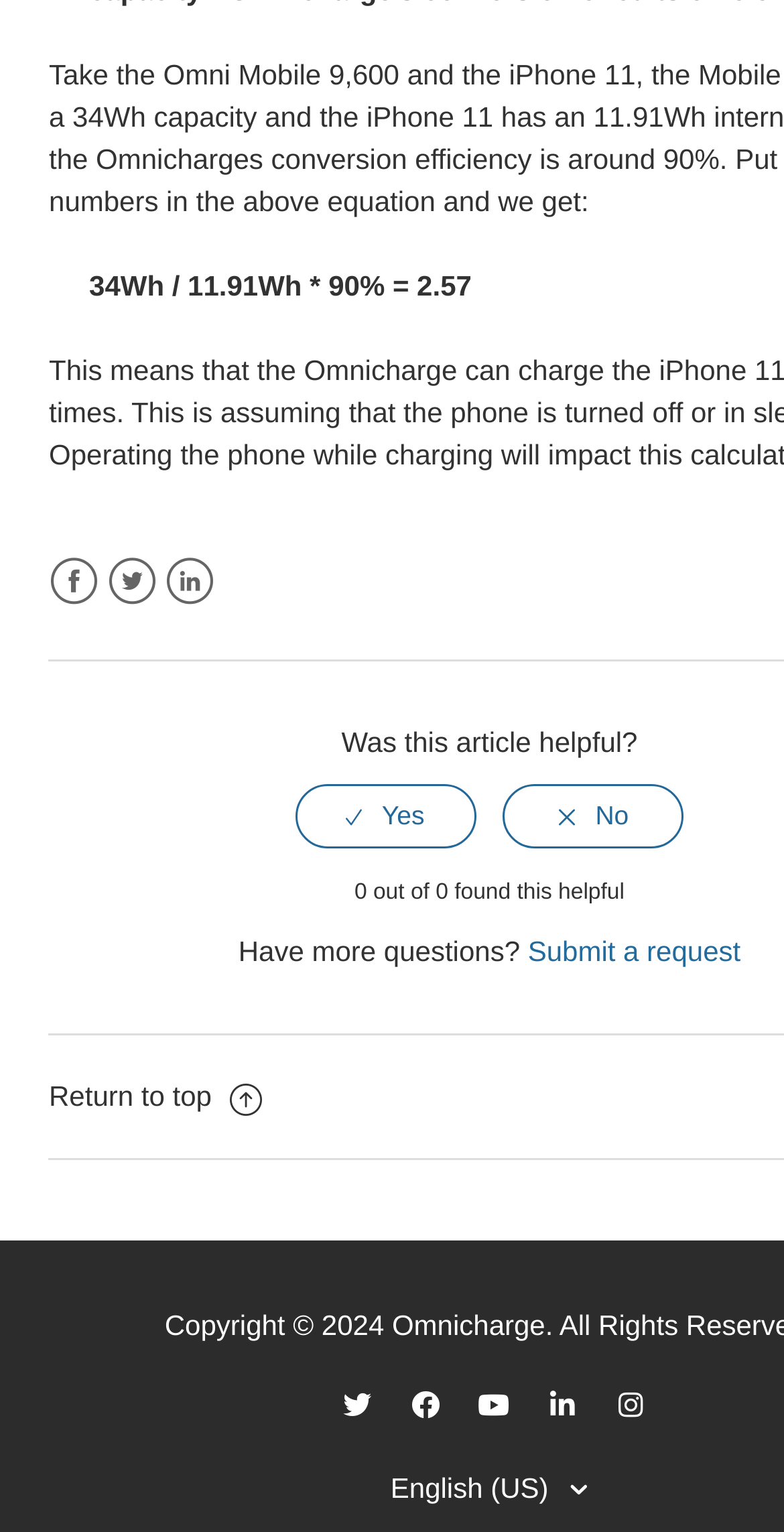Calculate the bounding box coordinates for the UI element based on the following description: "title="Follow us on instagram"". Ensure the coordinates are four float numbers between 0 and 1, i.e., [left, top, right, bottom].

[0.765, 0.898, 0.842, 0.938]